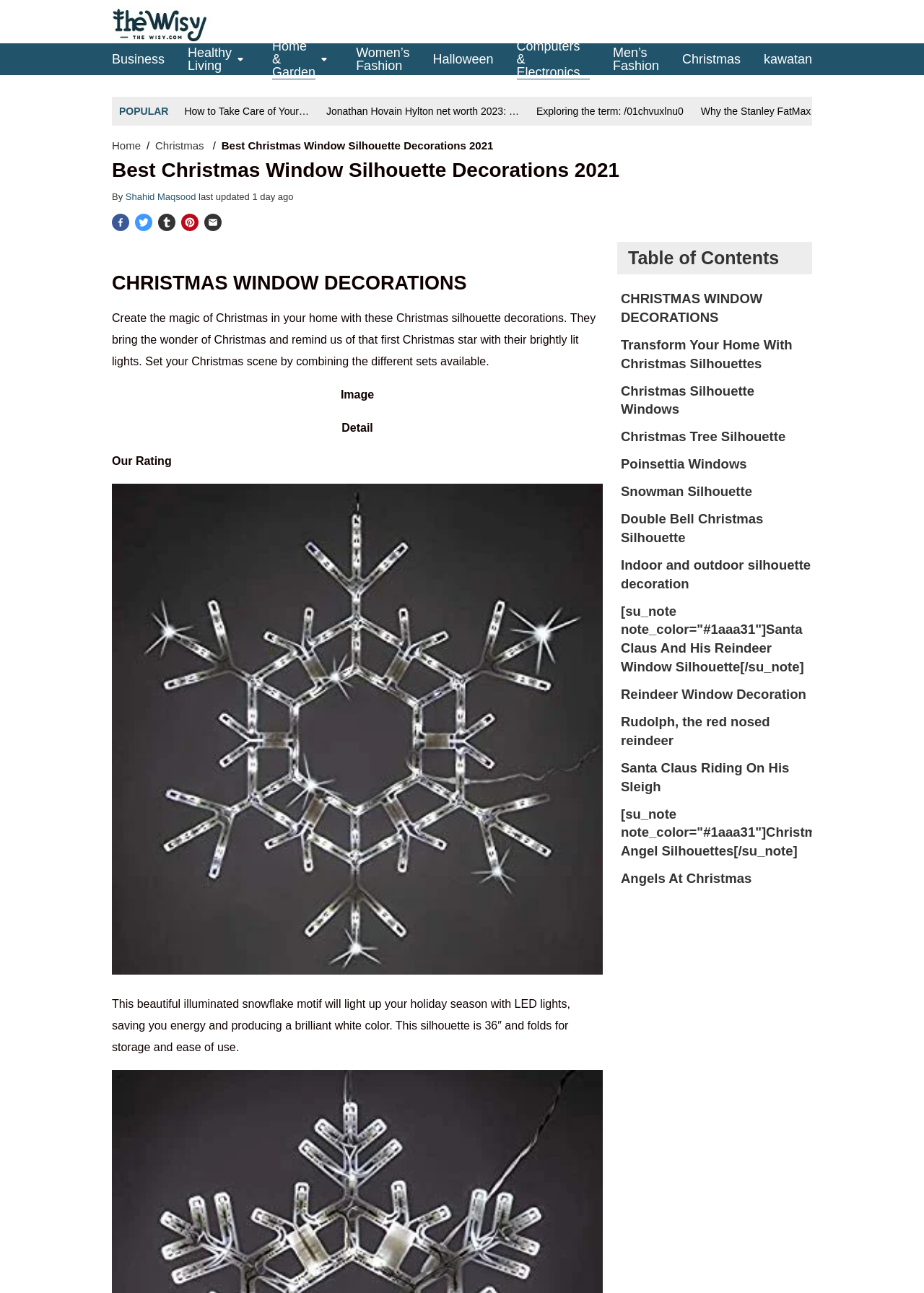How many sections are available in the Table of Contents?
Based on the screenshot, answer the question with a single word or phrase.

13